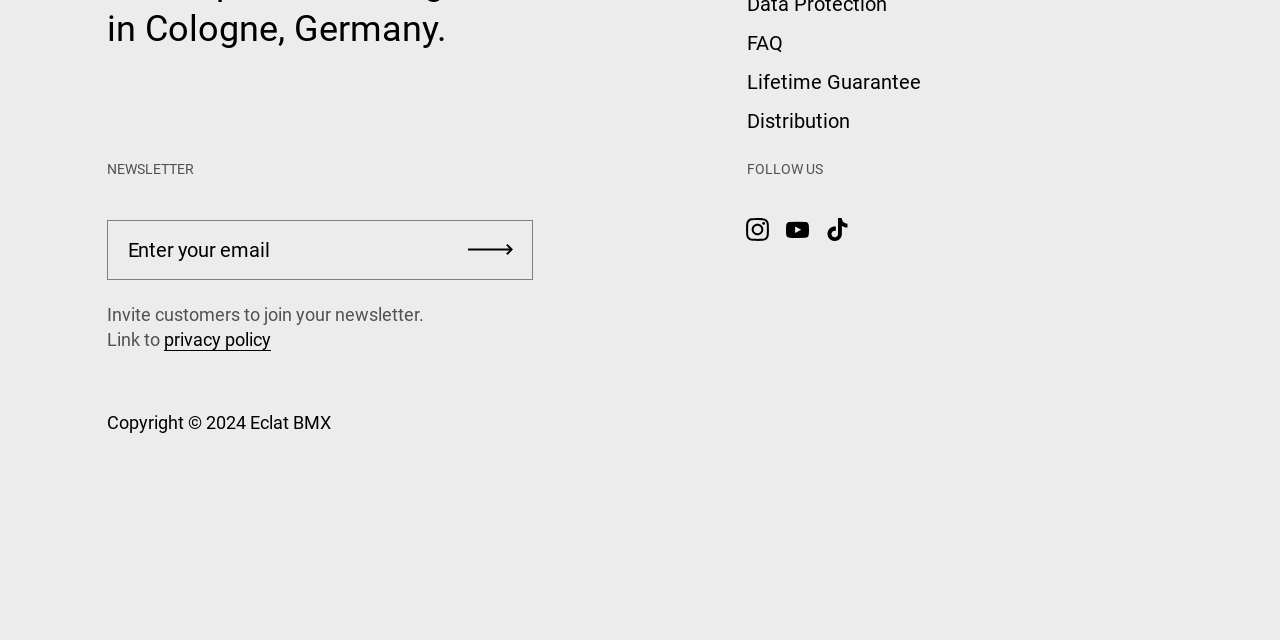Determine the bounding box coordinates of the UI element that matches the following description: "Eclat BMX". The coordinates should be four float numbers between 0 and 1 in the format [left, top, right, bottom].

[0.195, 0.644, 0.258, 0.677]